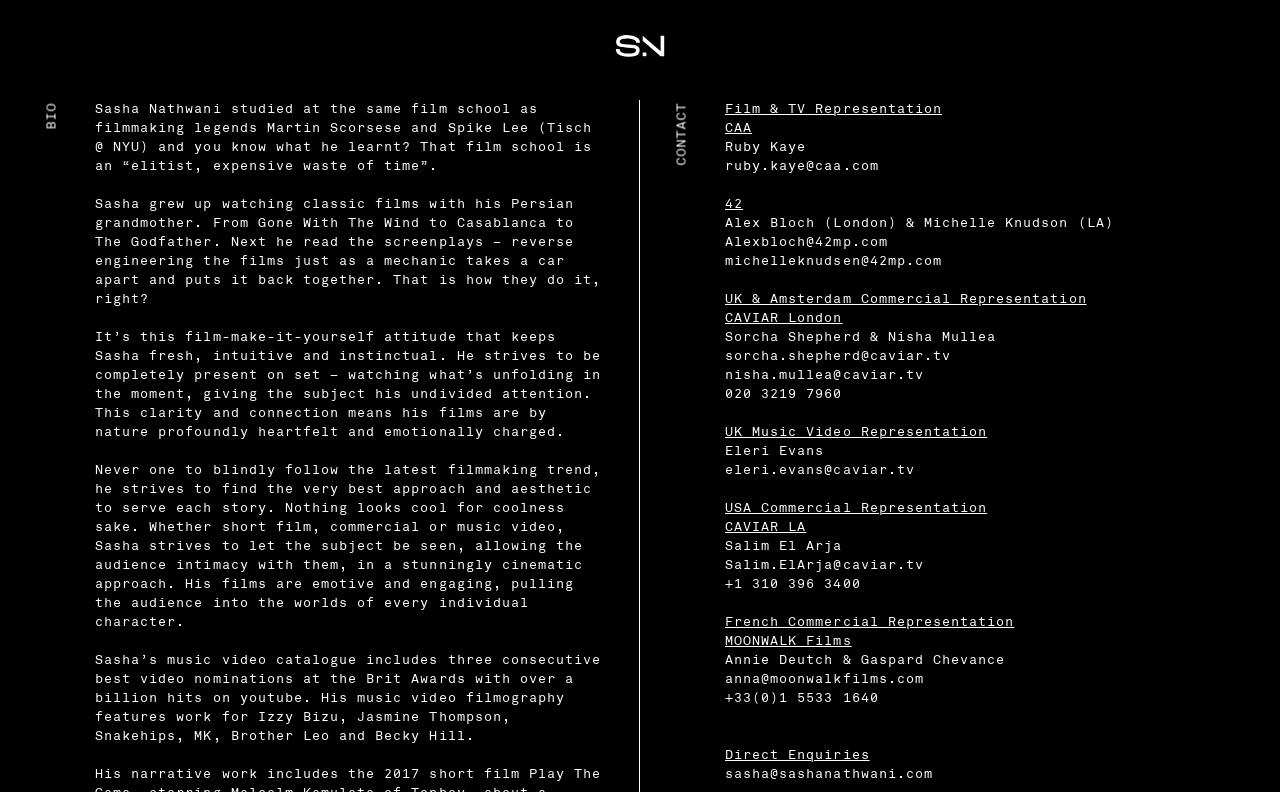Could you determine the bounding box coordinates of the clickable element to complete the instruction: "Click on Community Mental Health"? Provide the coordinates as four float numbers between 0 and 1, i.e., [left, top, right, bottom].

None